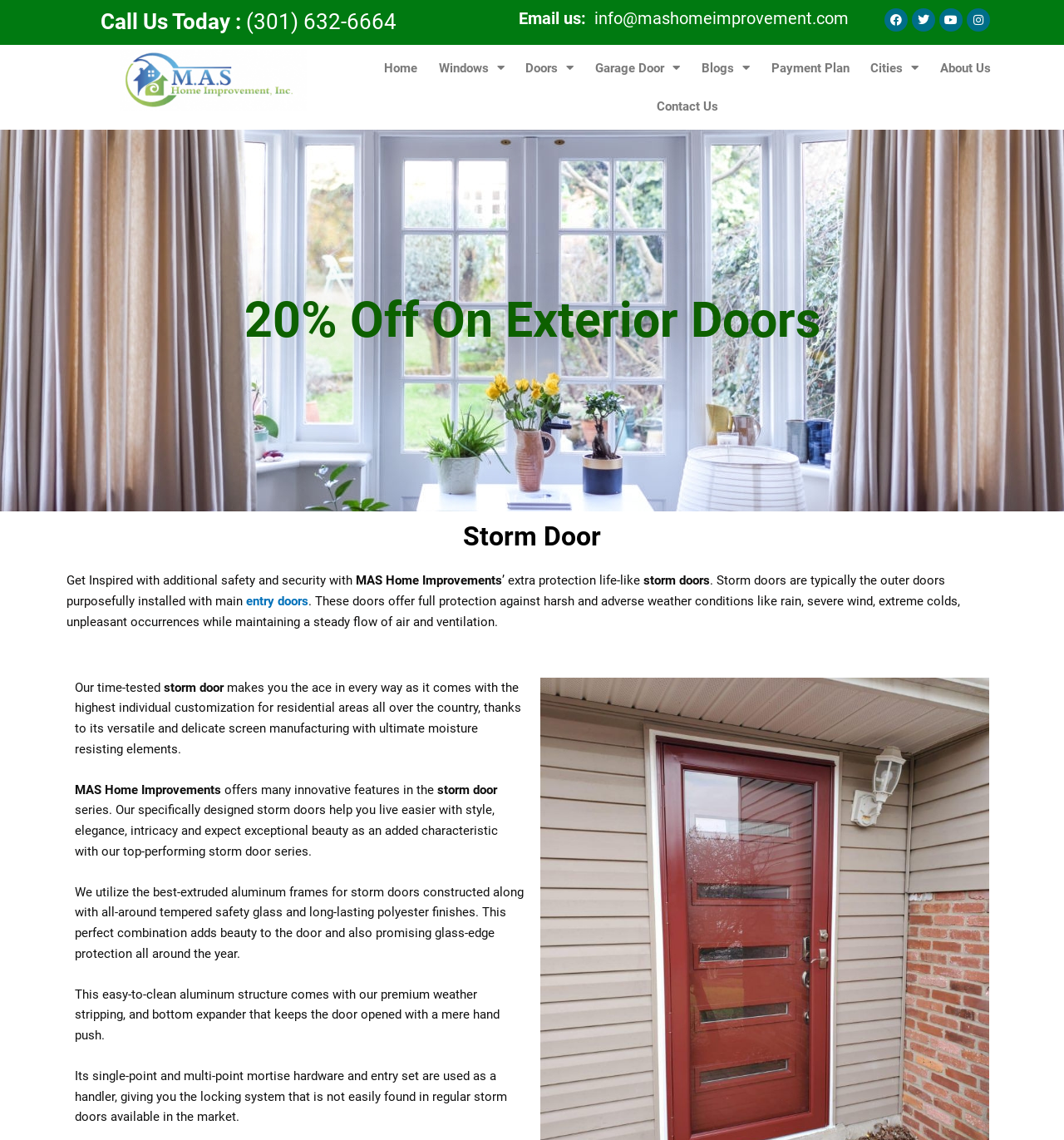Find the headline of the webpage and generate its text content.

20% Off On Exterior Doors